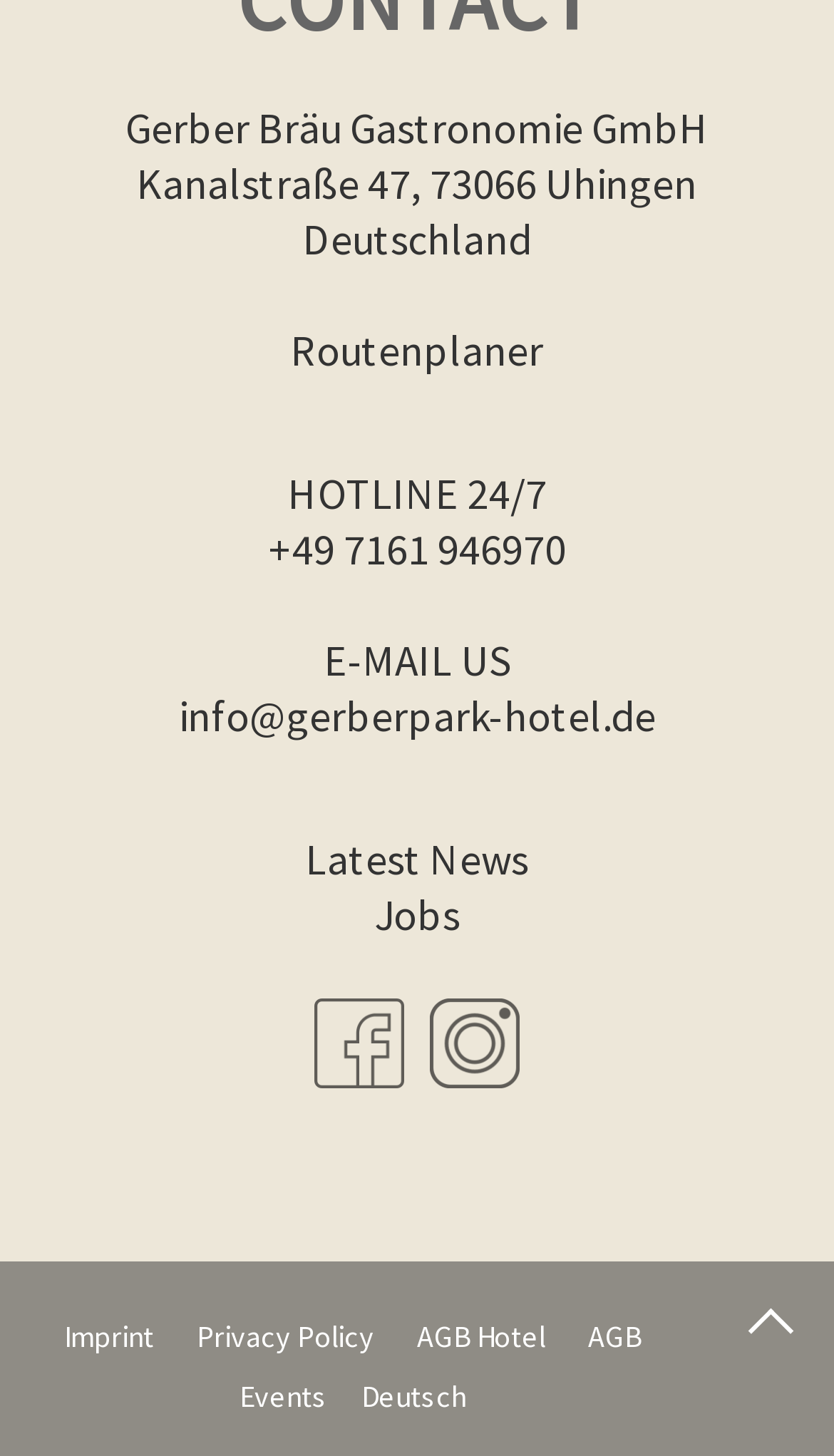Locate the coordinates of the bounding box for the clickable region that fulfills this instruction: "View route planner".

[0.349, 0.222, 0.651, 0.259]